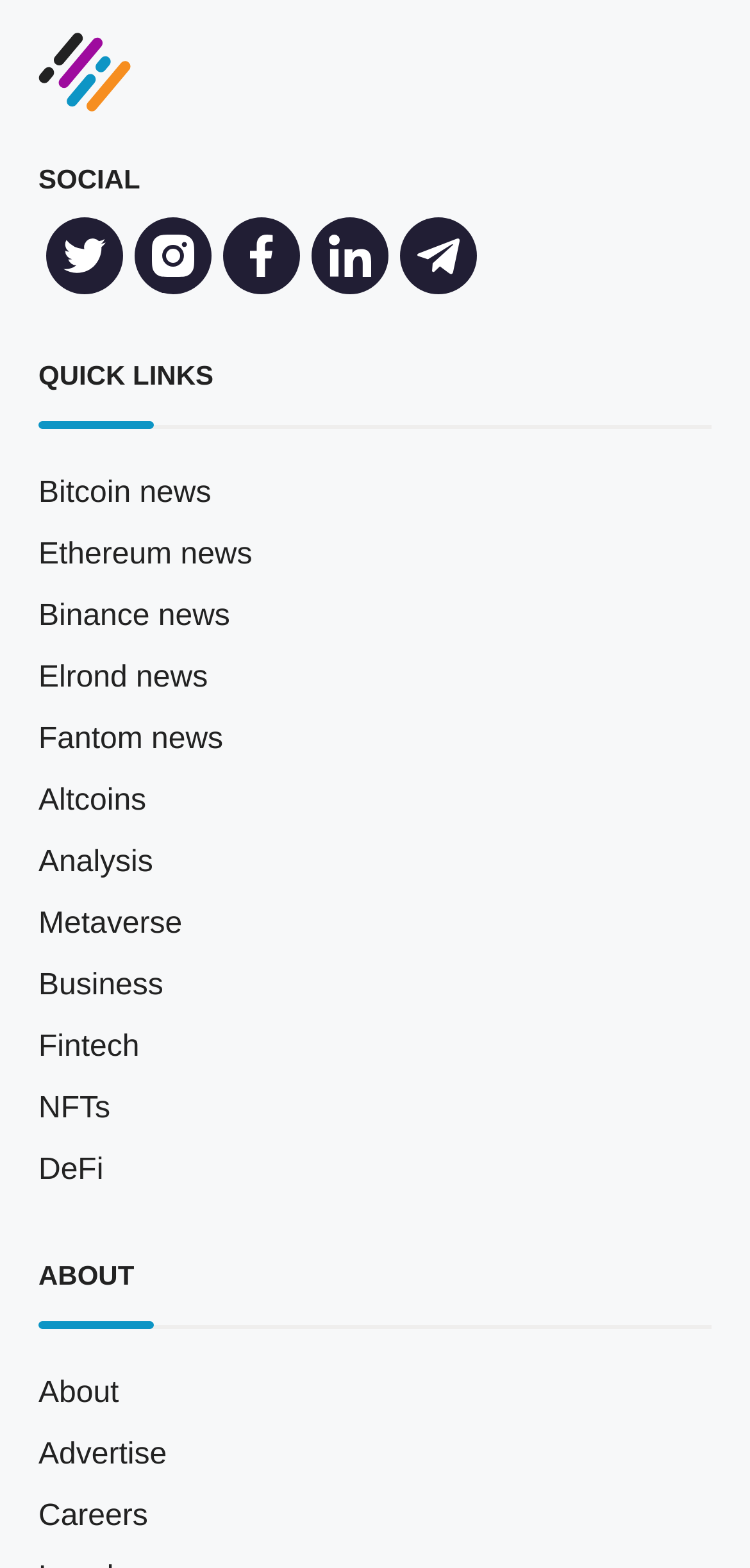From the webpage screenshot, identify the region described by Privacy Policy. Provide the bounding box coordinates as (top-left x, top-left y, bottom-right x, bottom-right y), with each value being a floating point number between 0 and 1.

None